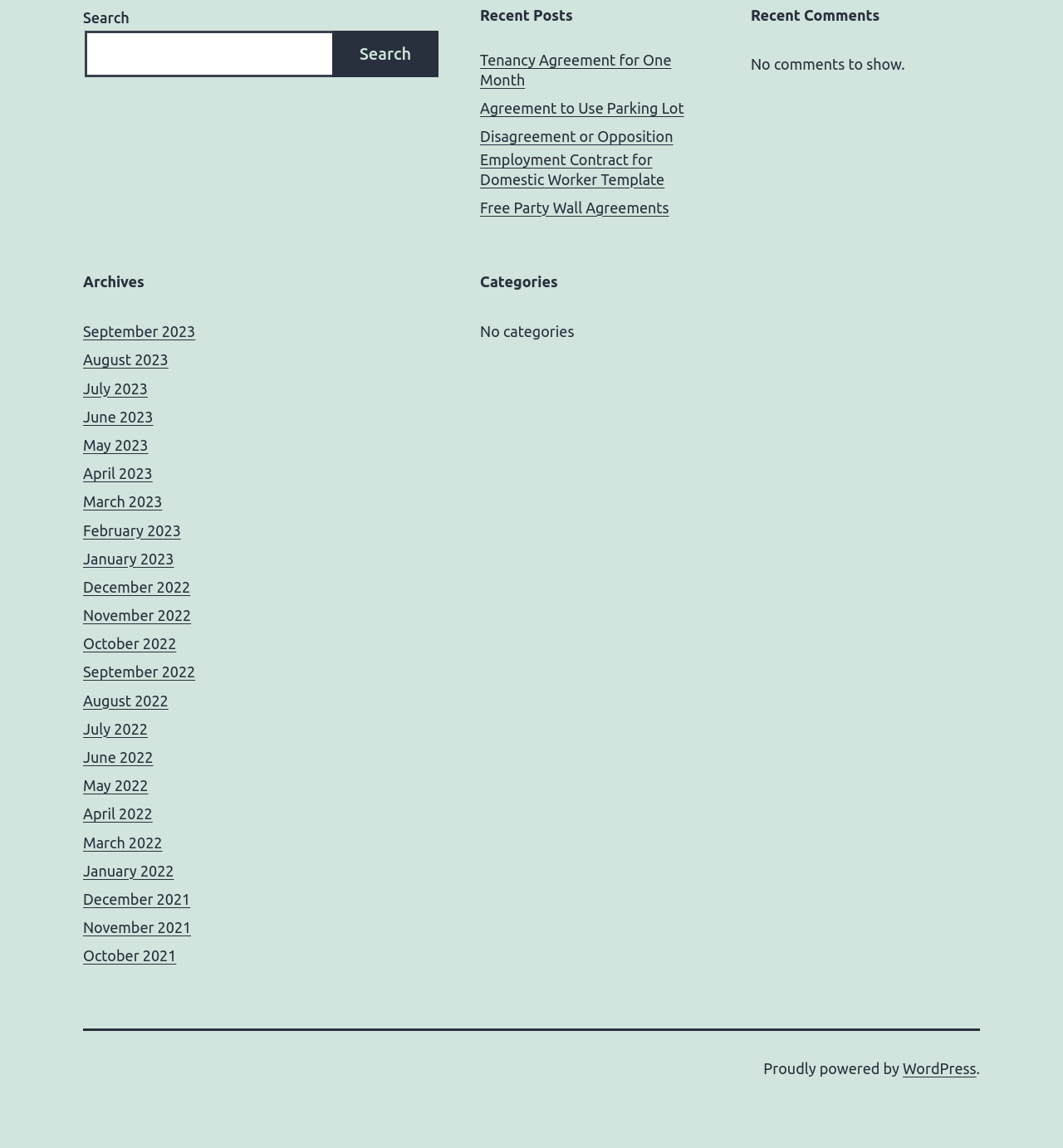Bounding box coordinates must be specified in the format (top-left x, top-left y, bottom-right x, bottom-right y). All values should be floating point numbers between 0 and 1. What are the bounding box coordinates of the UI element described as: Free Party Wall Agreements

[0.452, 0.173, 0.629, 0.19]